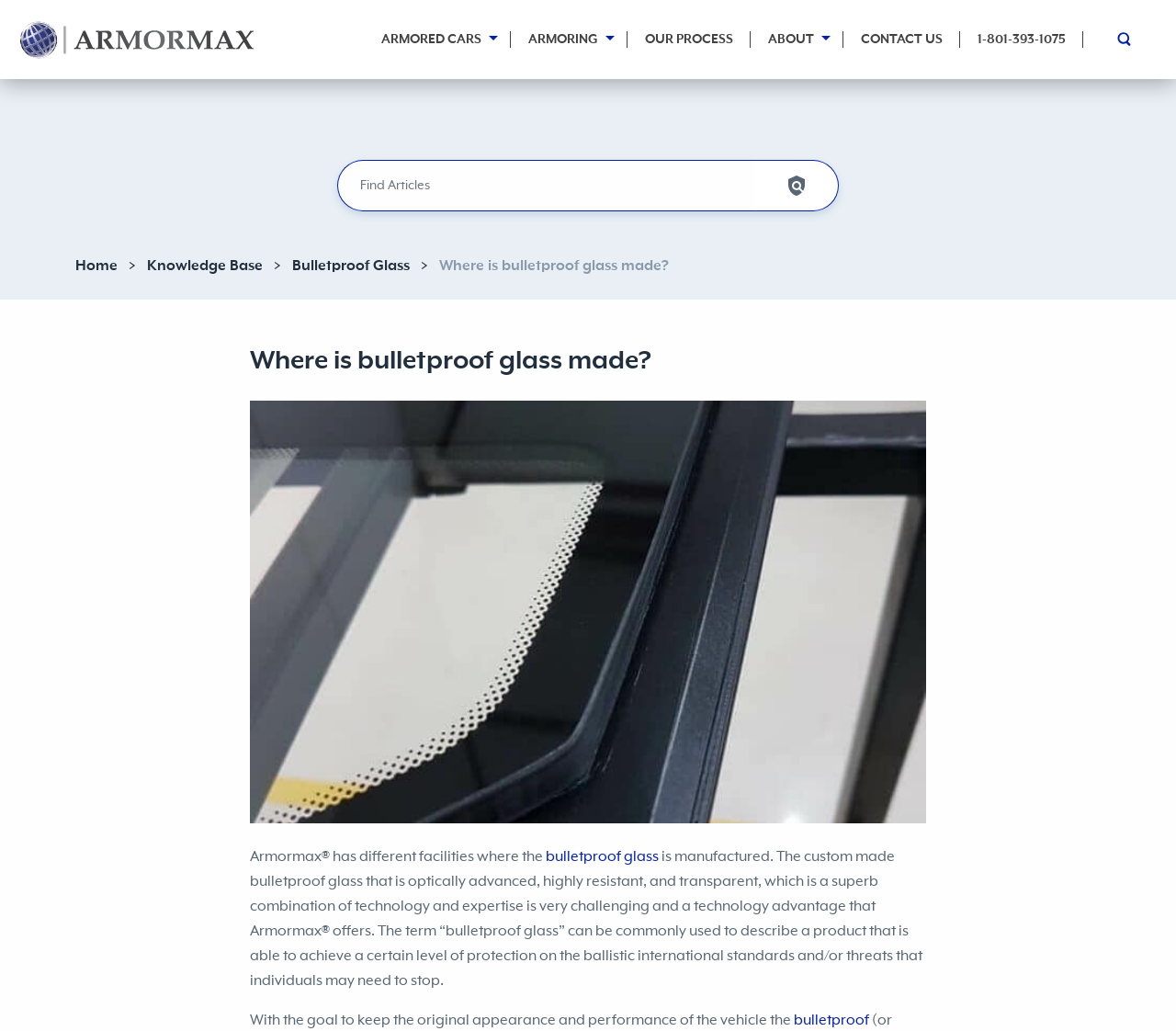What is the term used to describe a product that achieves a certain level of protection?
Refer to the image and respond with a one-word or short-phrase answer.

Bulletproof glass